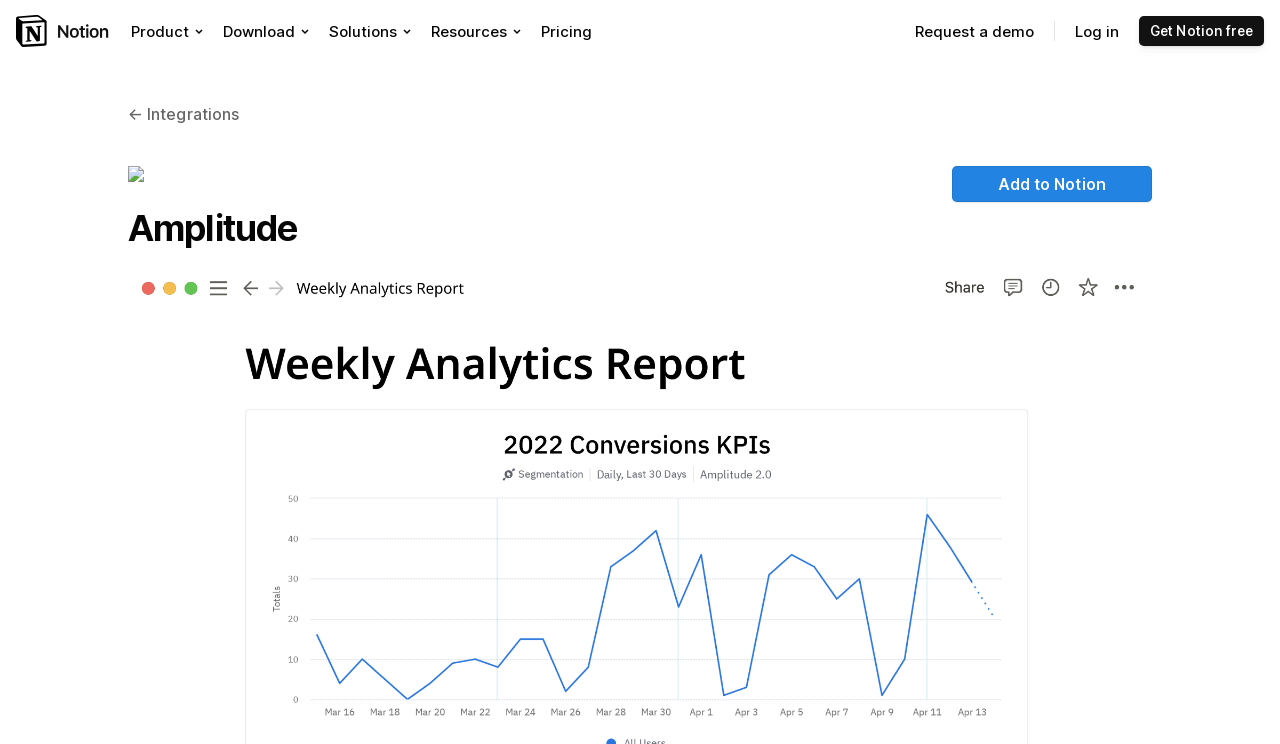Locate the bounding box coordinates of the clickable area to execute the instruction: "Go to Notion homepage". Provide the coordinates as four float numbers between 0 and 1, represented as [left, top, right, bottom].

[0.012, 0.02, 0.085, 0.063]